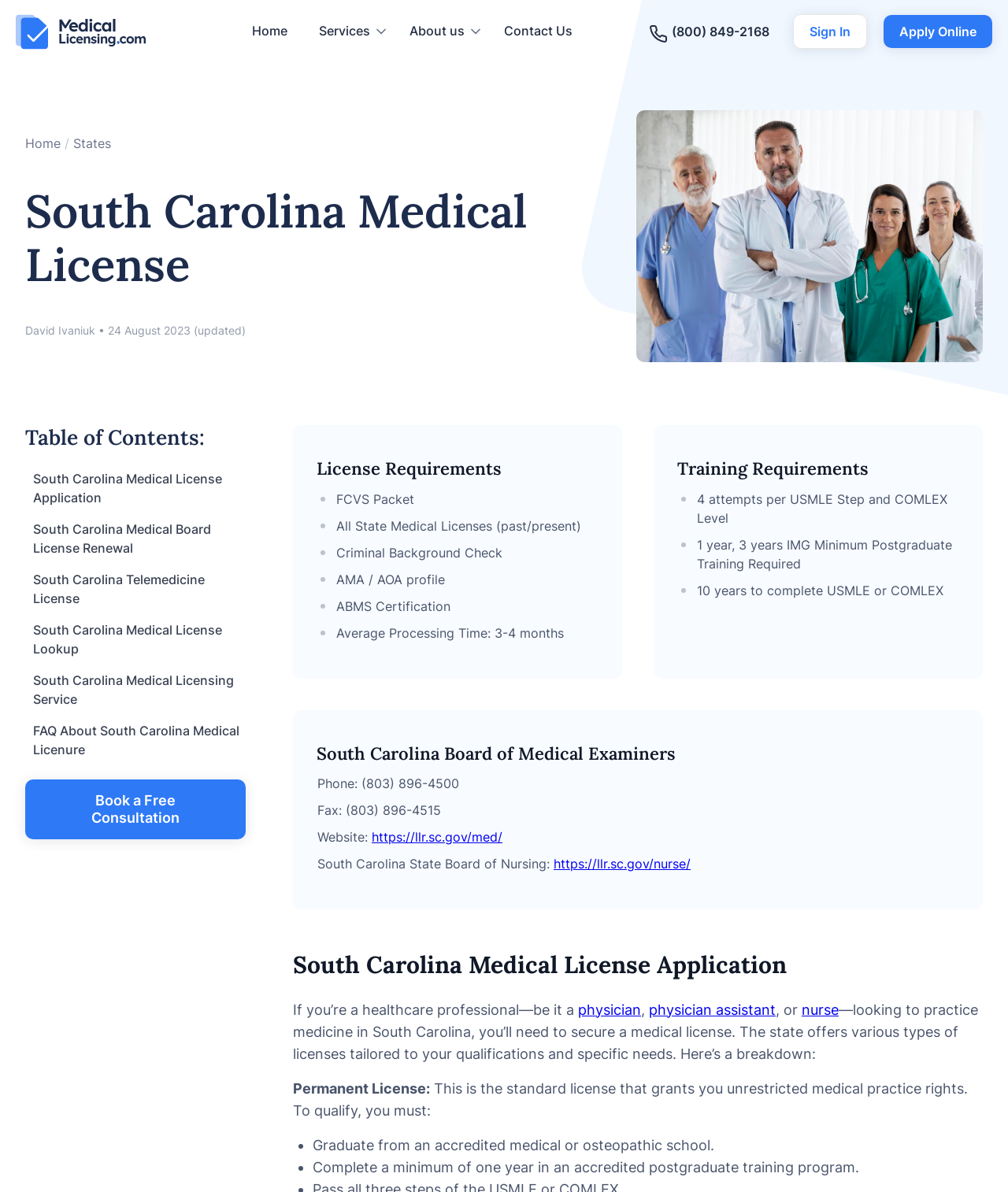Using the details in the image, give a detailed response to the question below:
What is the average processing time for a medical license in South Carolina?

I found this information in the 'License Requirements' section, where it is stated that the 'Average Processing Time: 3-4 months'.